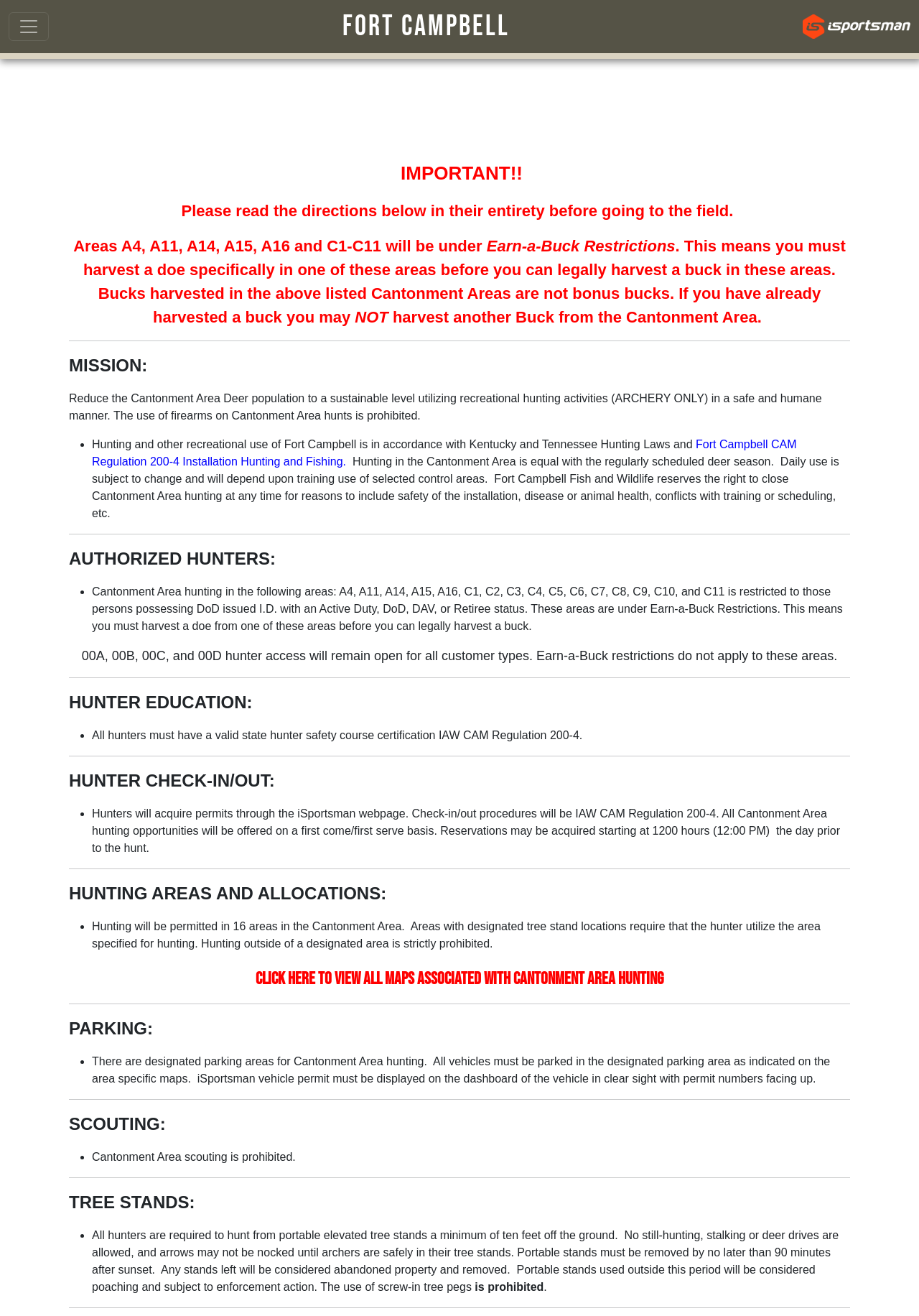Explain in detail what is displayed on the webpage.

The webpage is about the Cantonment Area Archery Hunt at Fort Campbell, providing information and guidelines for hunters. At the top, there is a navigation button and a link to "FORT CAMPBELL". Below this, there is a heading that reads "2024 Fort Campbell Cantonment Area Archery Hunt" followed by an important notice to read the directions carefully before going to the field.

The main content of the webpage is divided into sections, each with a heading and a list of rules or guidelines. The sections include "MISSION", "AUTHORIZED HUNTERS", "HUNTER EDUCATION", "HUNTER CHECK-IN/OUT", "HUNTING AREAS AND ALLOCATIONS", "PARKING", "SCOUTING", and "TREE STANDS". Each section provides specific information and rules related to the topic.

There are a total of 16 areas in the Cantonment Area where hunting is permitted, and hunters must use designated tree stand locations. The webpage also provides information on hunter education, check-in and check-out procedures, and parking rules. Additionally, there is a link to view maps associated with Cantonment Area hunting.

Throughout the webpage, there are horizontal separators that divide the content into sections, making it easier to read and understand. Overall, the webpage provides detailed information and guidelines for hunters participating in the Cantonment Area Archery Hunt at Fort Campbell.